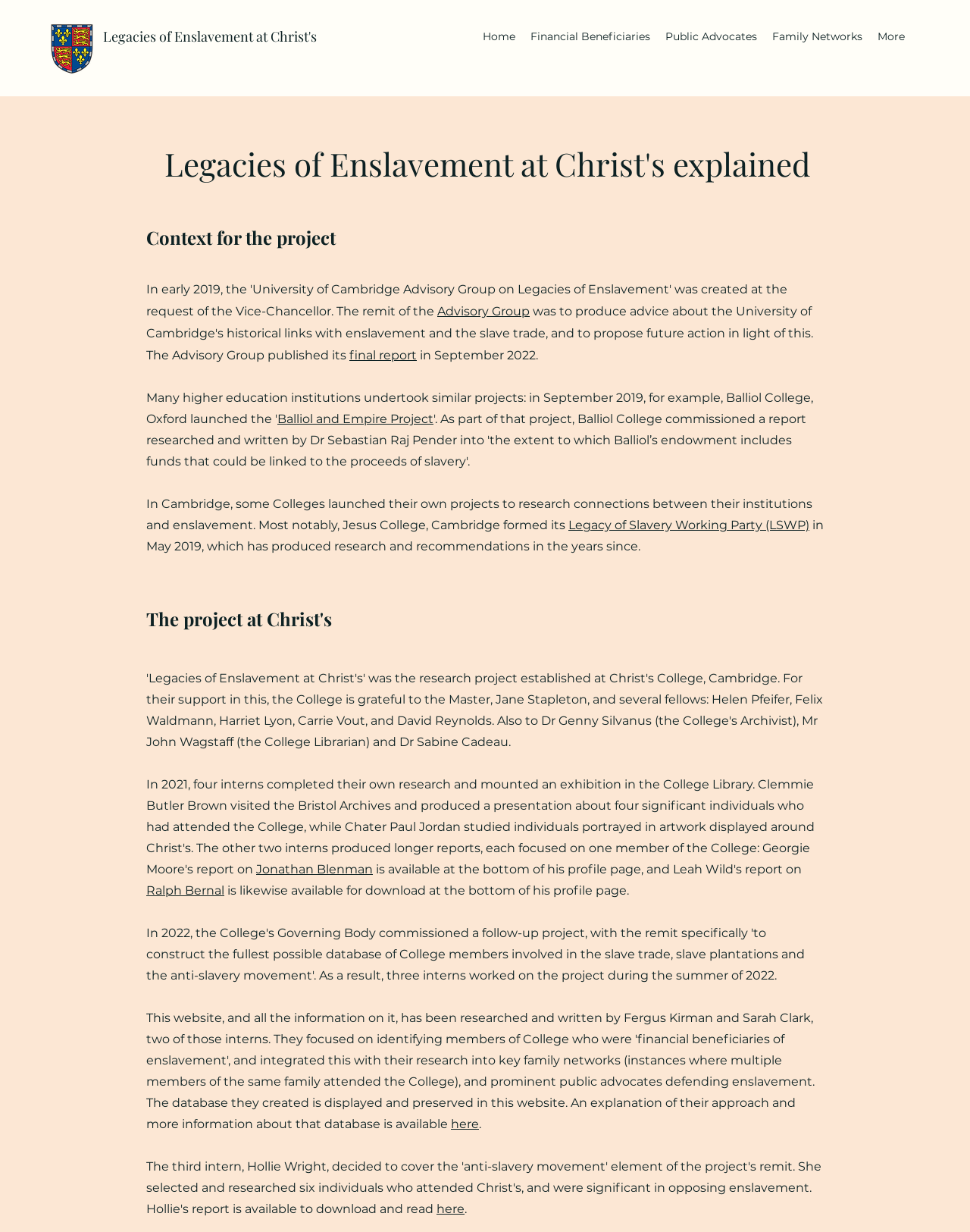Please give a one-word or short phrase response to the following question: 
What is the name of the individual who produced a presentation about four significant individuals who had attended the College?

Clemmie Butler Brown